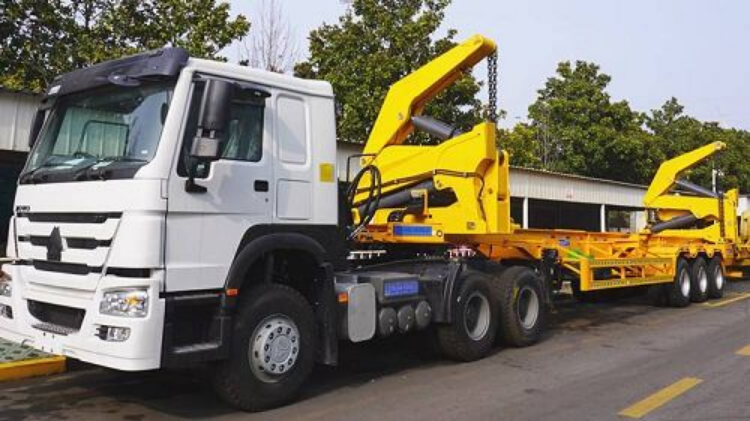Elaborate on the details you observe in the image.

The image showcases a TITAN 40T Sidelifter Container Trailer, a heavy-duty vehicle designed for efficiently loading and unloading 40ft and 20ft containers. The trailer features a robust white cab and a striking yellow hydraulic lift system, which is poised to facilitate the lifting and maneuvering of containers with precision. This specialized equipment enhances operational flexibility, saves time, and boosts productivity for businesses involved in logistics and transportation. The background reveals a well-maintained outdoor setting, likely a depot or loading area, emphasizing the trailer's practical utility in real-world applications.